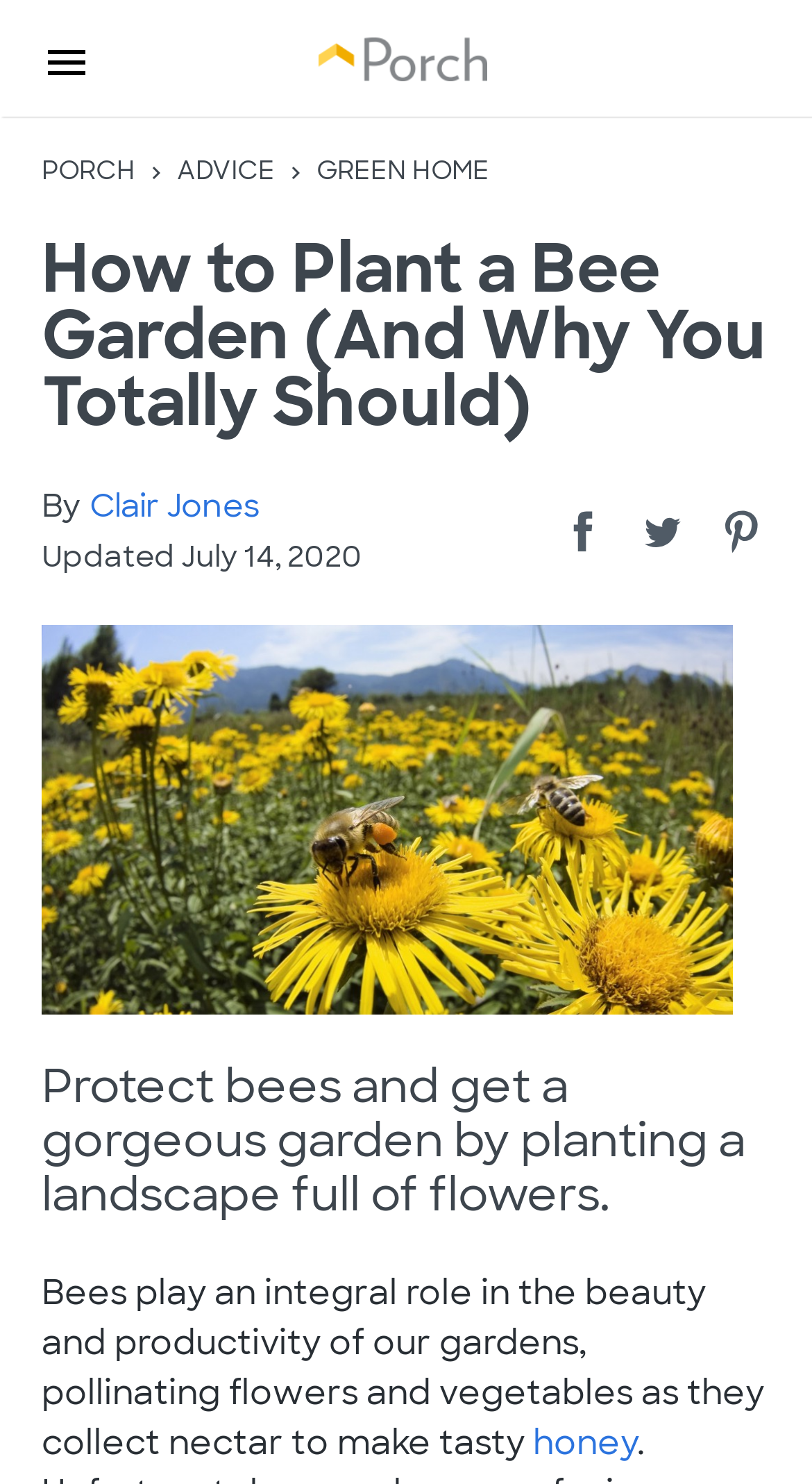What is the date of the article update?
Could you please answer the question thoroughly and with as much detail as possible?

The date of the article update can be found by looking at the text 'Updated July 14, 2020'.